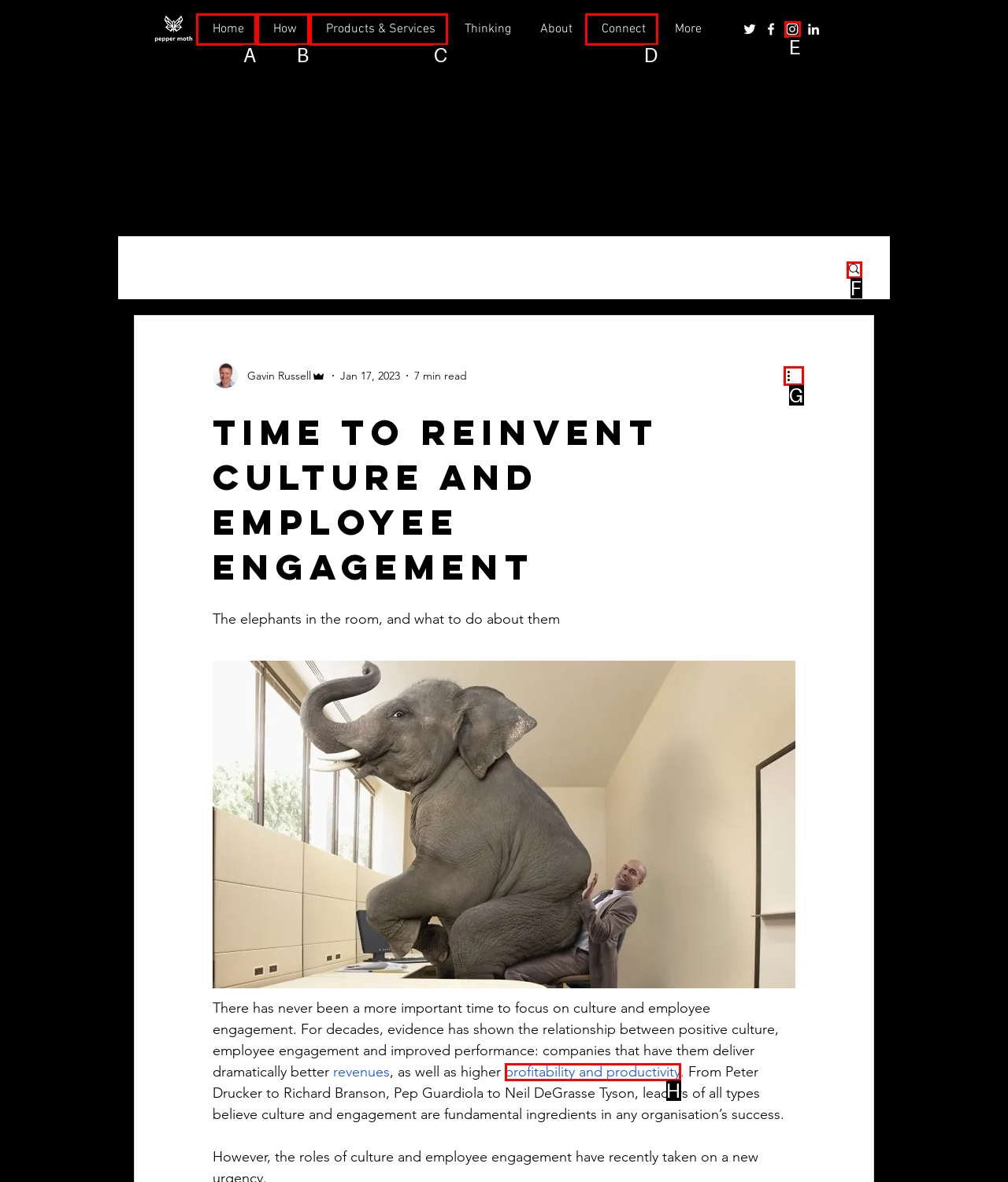Identify the letter of the UI element needed to carry out the task: Click the More actions button
Reply with the letter of the chosen option.

G